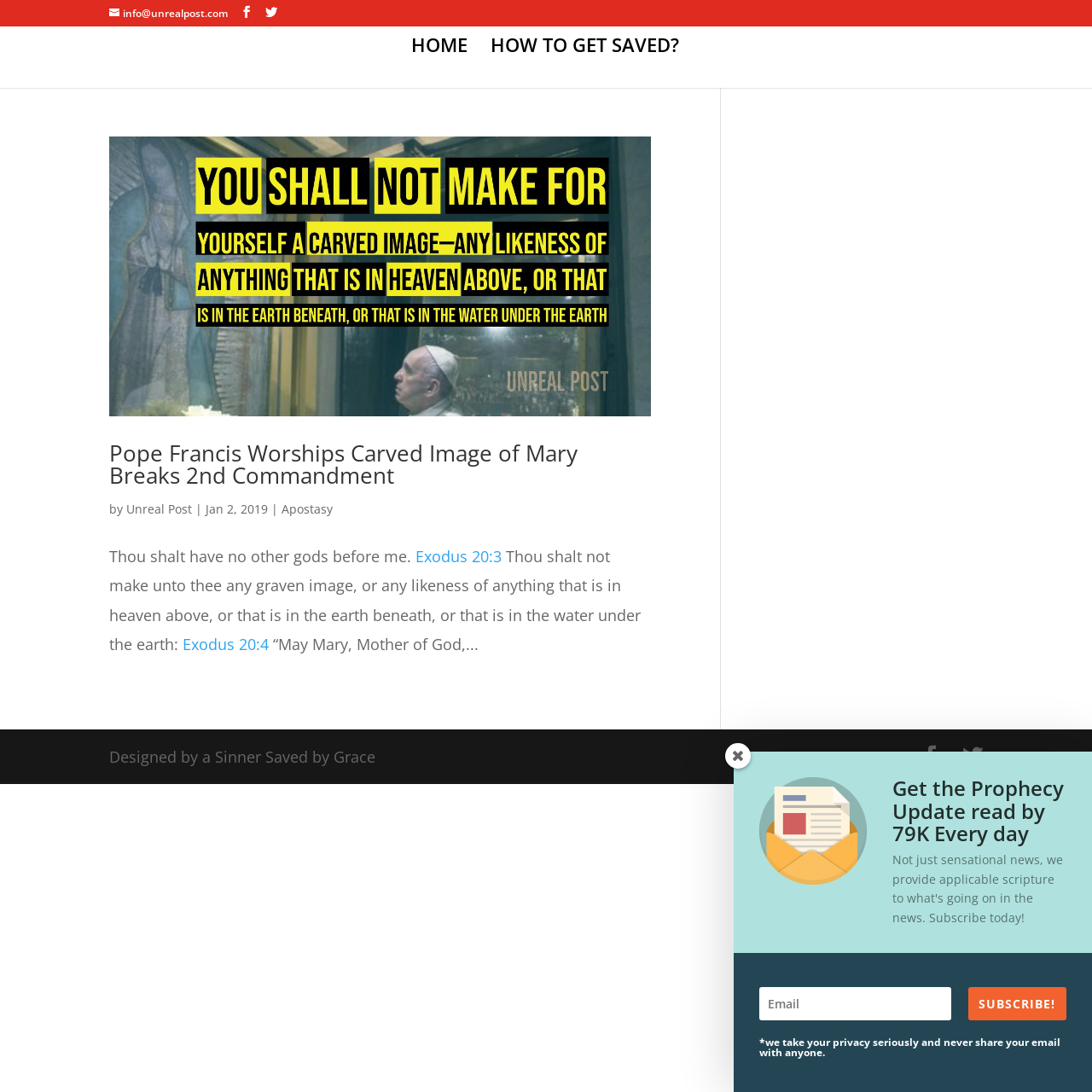Identify and provide the bounding box coordinates of the UI element described: "Apostasy". The coordinates should be formatted as [left, top, right, bottom], with each number being a float between 0 and 1.

[0.258, 0.459, 0.305, 0.473]